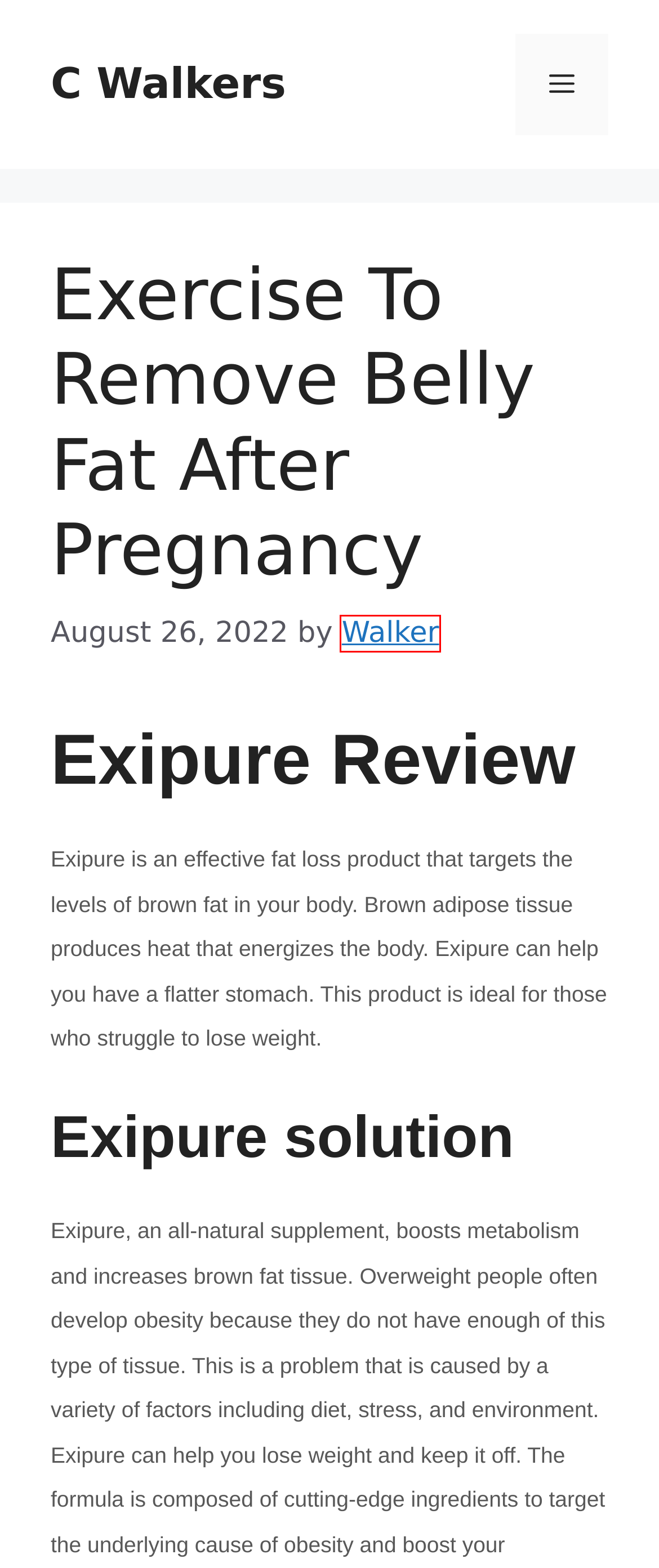Using the screenshot of a webpage with a red bounding box, pick the webpage description that most accurately represents the new webpage after the element inside the red box is clicked. Here are the candidates:
A. Best Way To Tone Up Belly Fat – C Walkers
B. Best Way To Trim Belly Fat Fast – C Walkers
C. Walker – C Walkers
D. C Walkers – Trying to help you
E. Best Way To Trim Down Belly Fat – C Walkers
F. Best Way To Trim Lower Belly Fat – C Walkers
G. How To Belly Fat After Pregnancy – C Walkers
H. Post Pregnancy Belly Fat After C Section – C Walkers

C